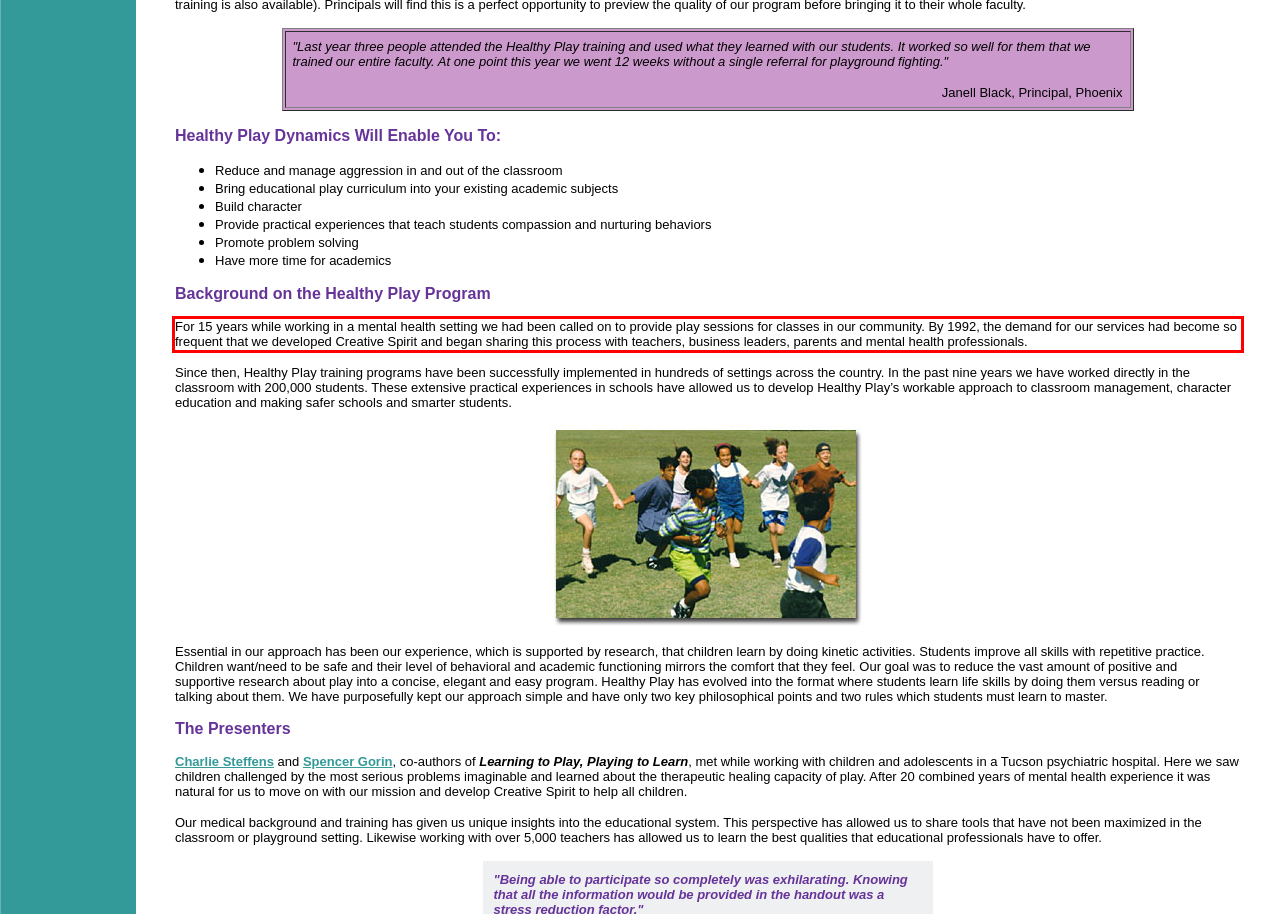Examine the webpage screenshot, find the red bounding box, and extract the text content within this marked area.

For 15 years while working in a mental health setting we had been called on to provide play sessions for classes in our community. By 1992, the demand for our services had become so frequent that we developed Creative Spirit and began sharing this process with teachers, business leaders, parents and mental health professionals.